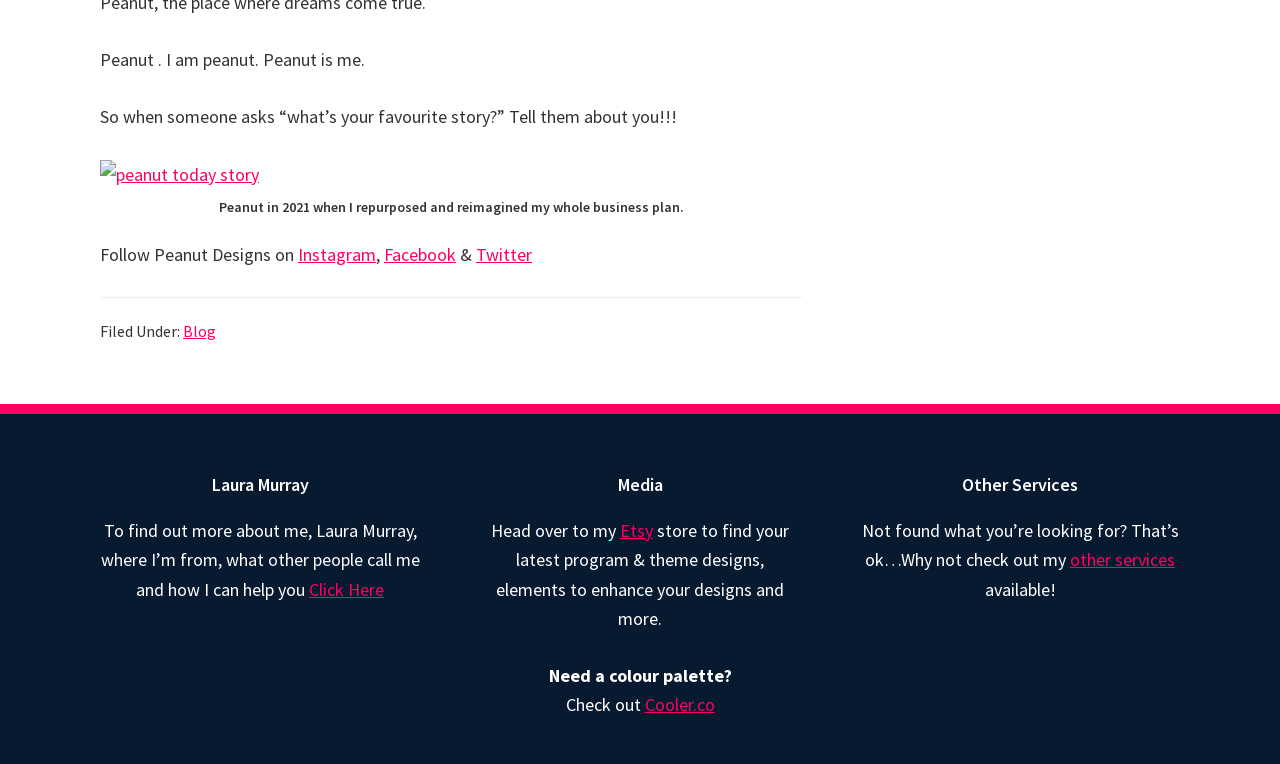What is the name of the person introducing themselves?
Provide an in-depth and detailed explanation in response to the question.

The question asks for the name of the person introducing themselves, which can be found in the heading element with the text 'Laura Murray'.